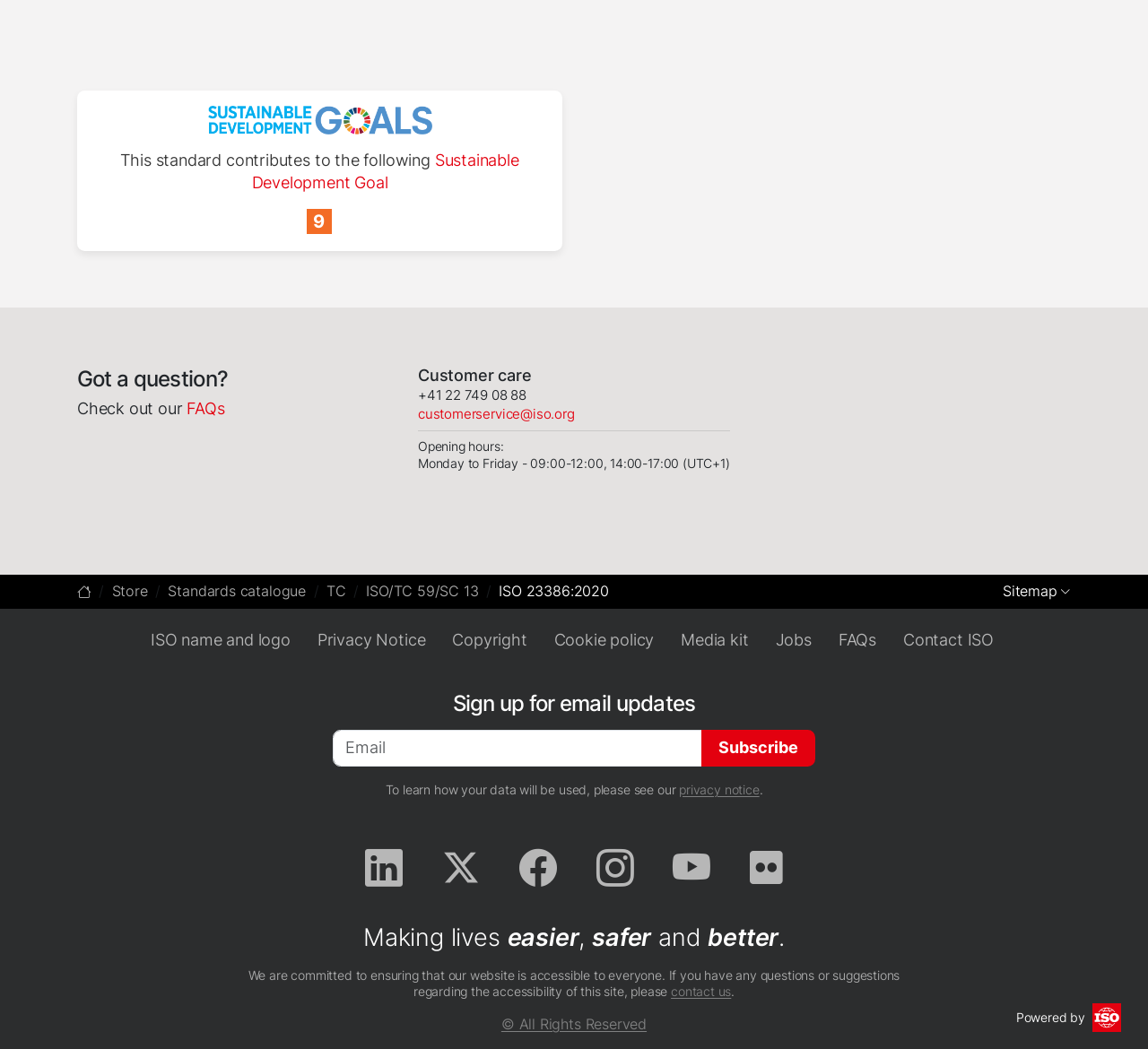What is the phone number for customer care?
Based on the image, please offer an in-depth response to the question.

The webpage has a StaticText 'Customer care' followed by a StaticText '+41 22 749 08 88' which is the phone number for customer care.